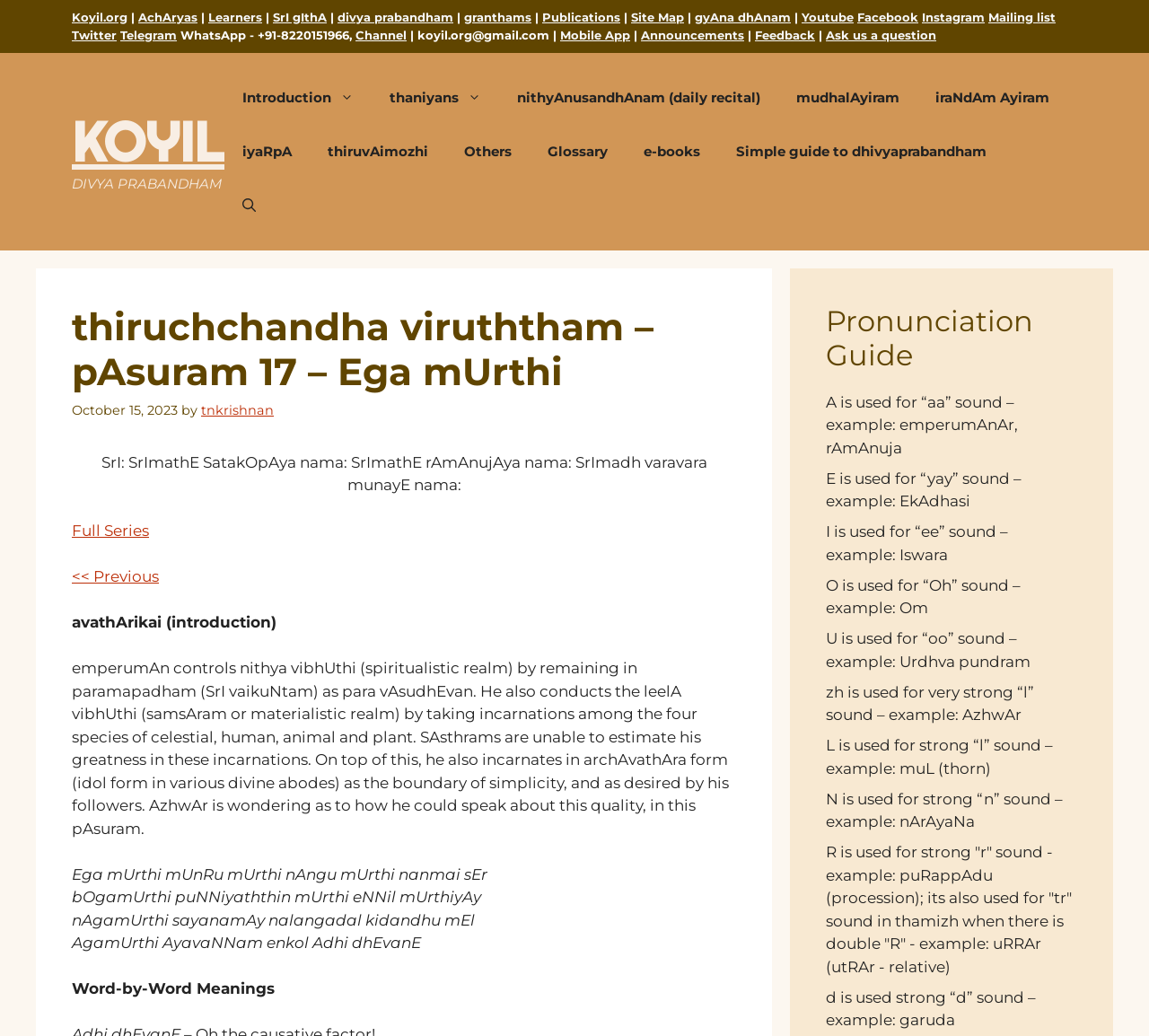Locate the bounding box coordinates of the region to be clicked to comply with the following instruction: "Visit the Embassy of France in Singapore website". The coordinates must be four float numbers between 0 and 1, in the form [left, top, right, bottom].

None